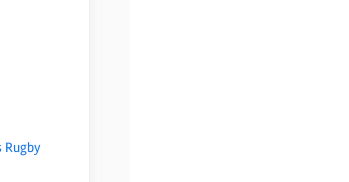Provide a brief response to the question below using one word or phrase:
How many broadcasters are mentioned?

Three